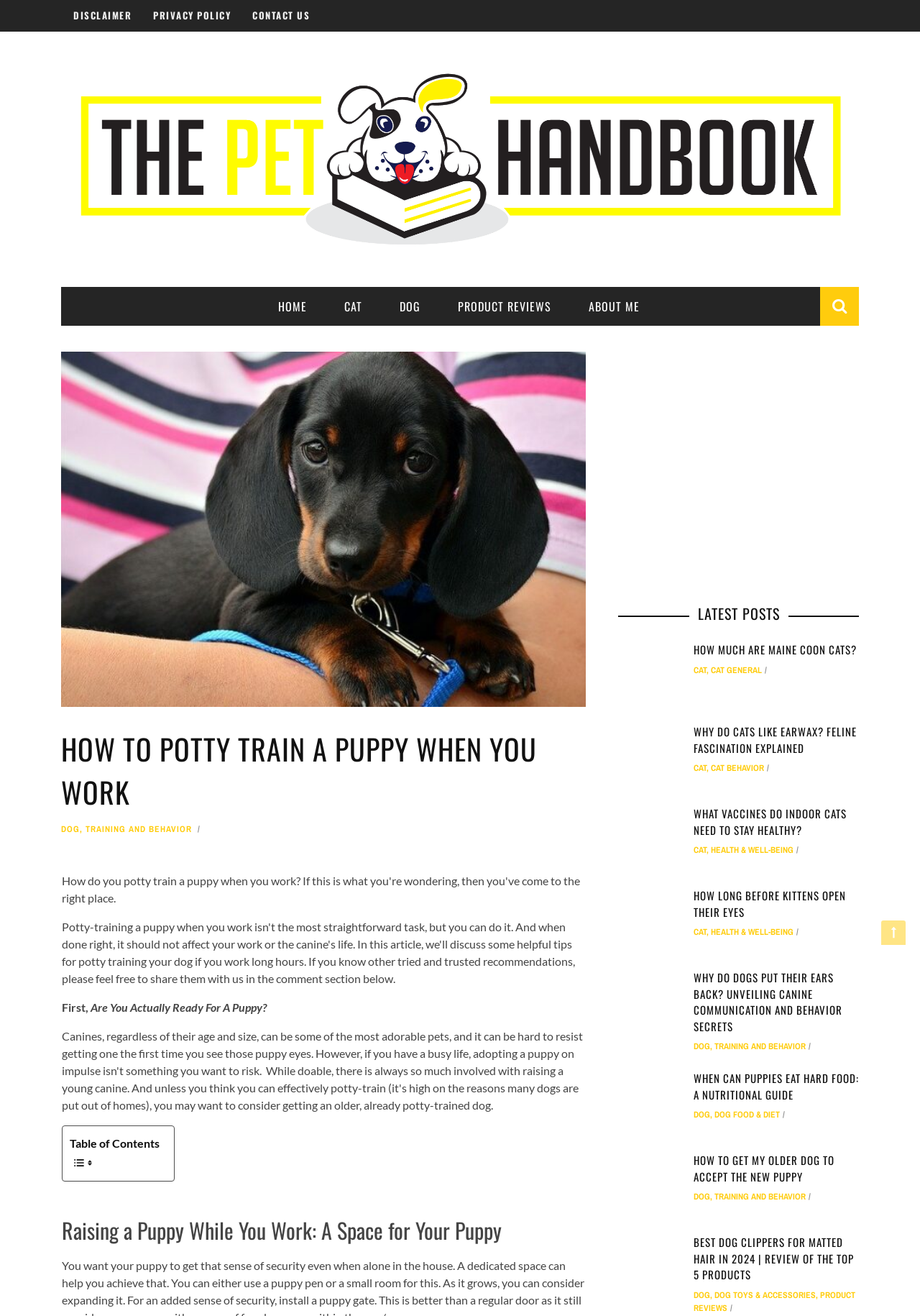For the element described, predict the bounding box coordinates as (top-left x, top-left y, bottom-right x, bottom-right y). All values should be between 0 and 1. Element description: Product Reviews

[0.479, 0.226, 0.618, 0.239]